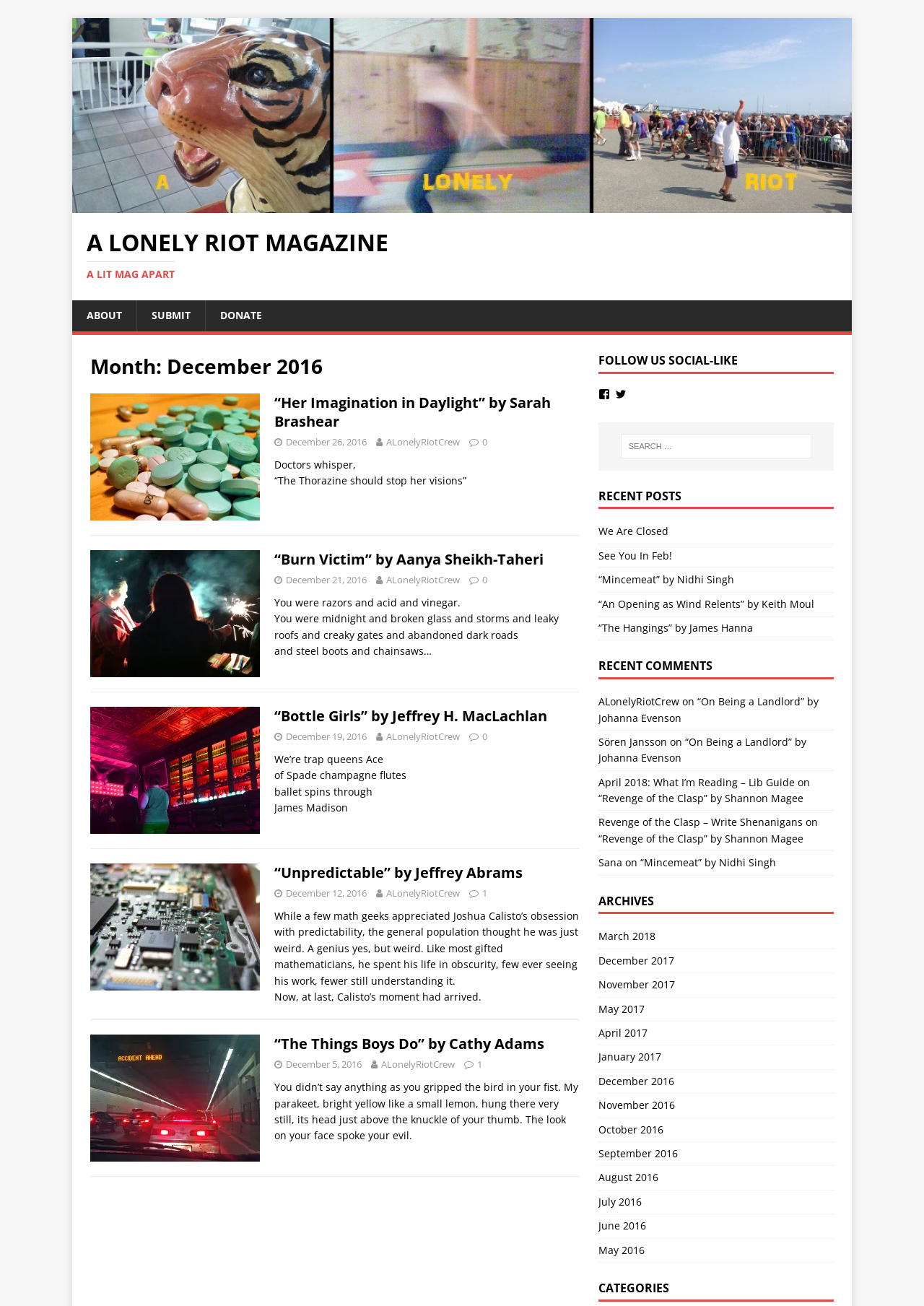Summarize the webpage with intricate details.

This webpage is a literary magazine titled "A Lonely Riot Magazine" with a focus on December 2016. At the top, there is a logo with the magazine's name, accompanied by a link to the magazine's homepage. Below the logo, there are four main navigation links: "ABOUT", "SUBMIT", and "DONATE".

The main content of the page is divided into four sections, each featuring a literary piece with a heading, author name, and date of publication. The first section features "“Her Imagination in Daylight” by Sarah Brashear", published on December 26, 2016. The second section features "“Burn Victim” by Aanya Sheikh-Taheri", published on December 21, 2016. The third section features "“Bottle Girls” by Jeffrey H. MacLachlan", published on December 19, 2016. The fourth section features "“Unpredictable” by Jeffrey Abrams", published on December 12, 2016.

Each section includes a figure, likely an image, and a link to the full article. The literary pieces are presented in a clean and organized manner, with clear headings and concise text.

On the right side of the page, there are several links and sections. The "FOLLOW US SOCIAL-LIKE" section features links to the magazine's Facebook and Twitter profiles. Below that, there is a search box where users can search for specific content. The "RECENT POSTS" section lists four recent articles, including "We Are Closed", "See You In Feb!", "“Mincemeat” by Nidhi Singh", and "“An Opening as Wind Relents” by Keith Moul".